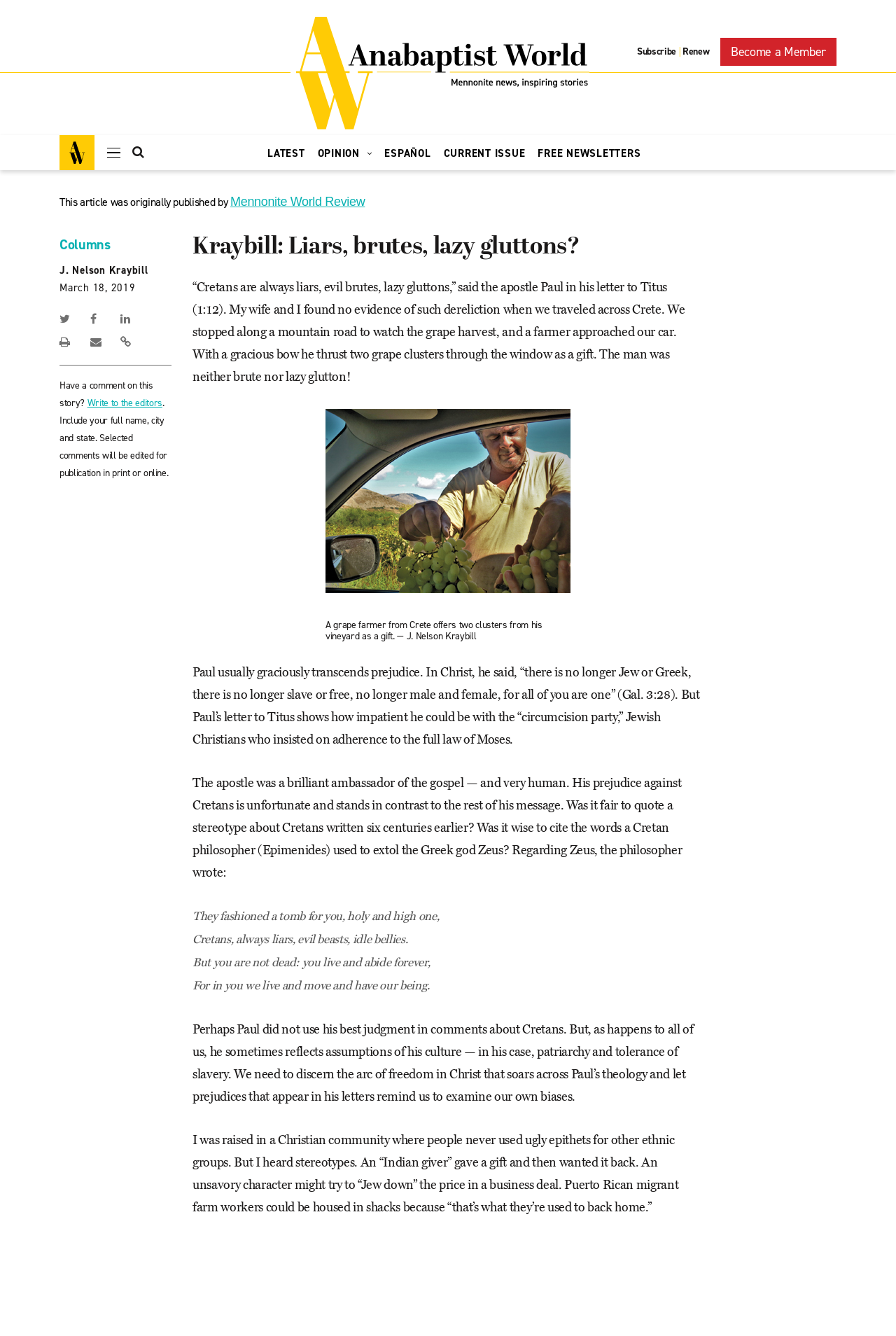Ascertain the bounding box coordinates for the UI element detailed here: "alt="Anabaptist World" title="Anabaptist World"". The coordinates should be provided as [left, top, right, bottom] with each value being a float between 0 and 1.

[0.324, 0.049, 0.664, 0.06]